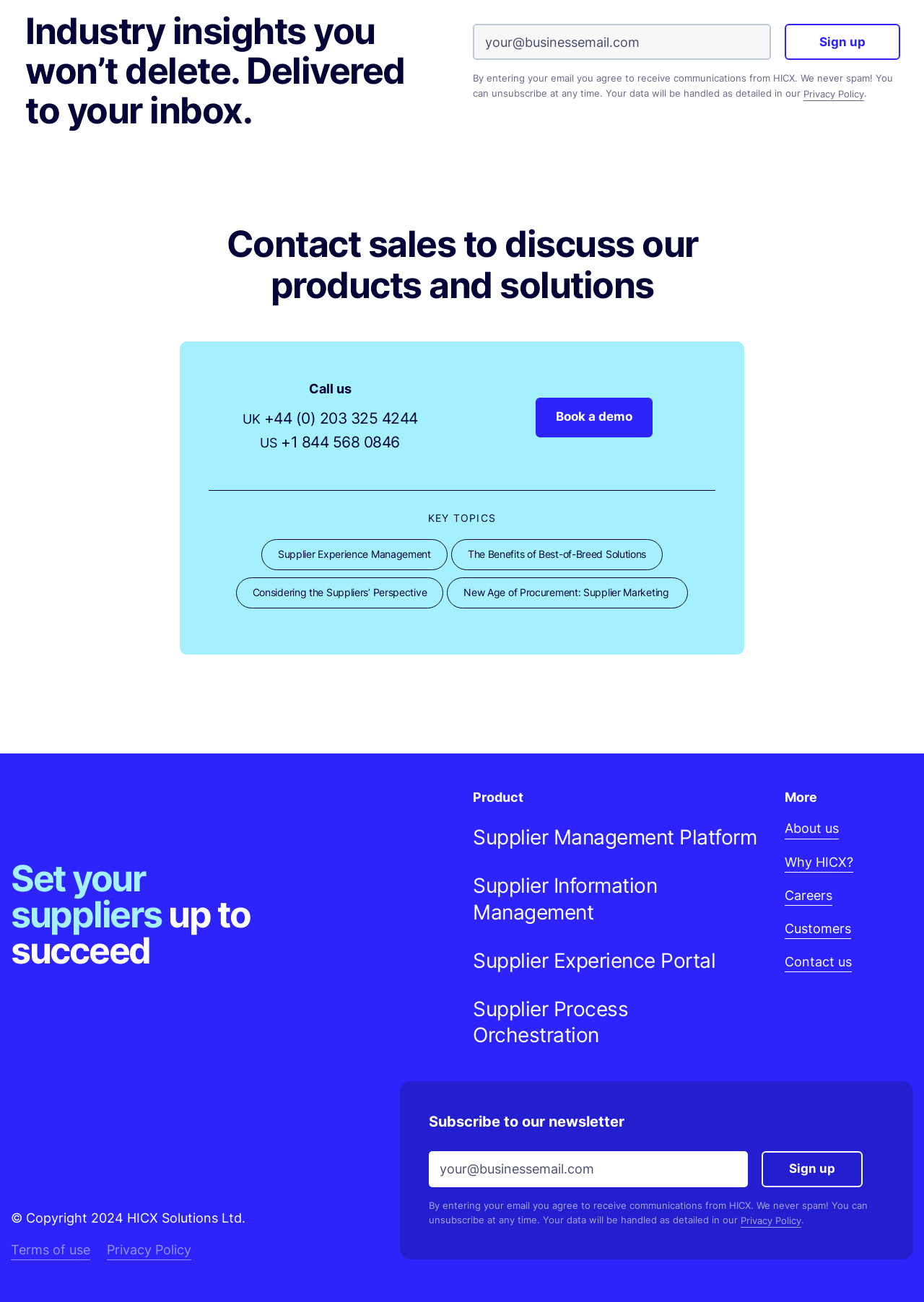Show the bounding box coordinates for the element that needs to be clicked to execute the following instruction: "Call UK office". Provide the coordinates in the form of four float numbers between 0 and 1, i.e., [left, top, right, bottom].

[0.286, 0.313, 0.452, 0.331]